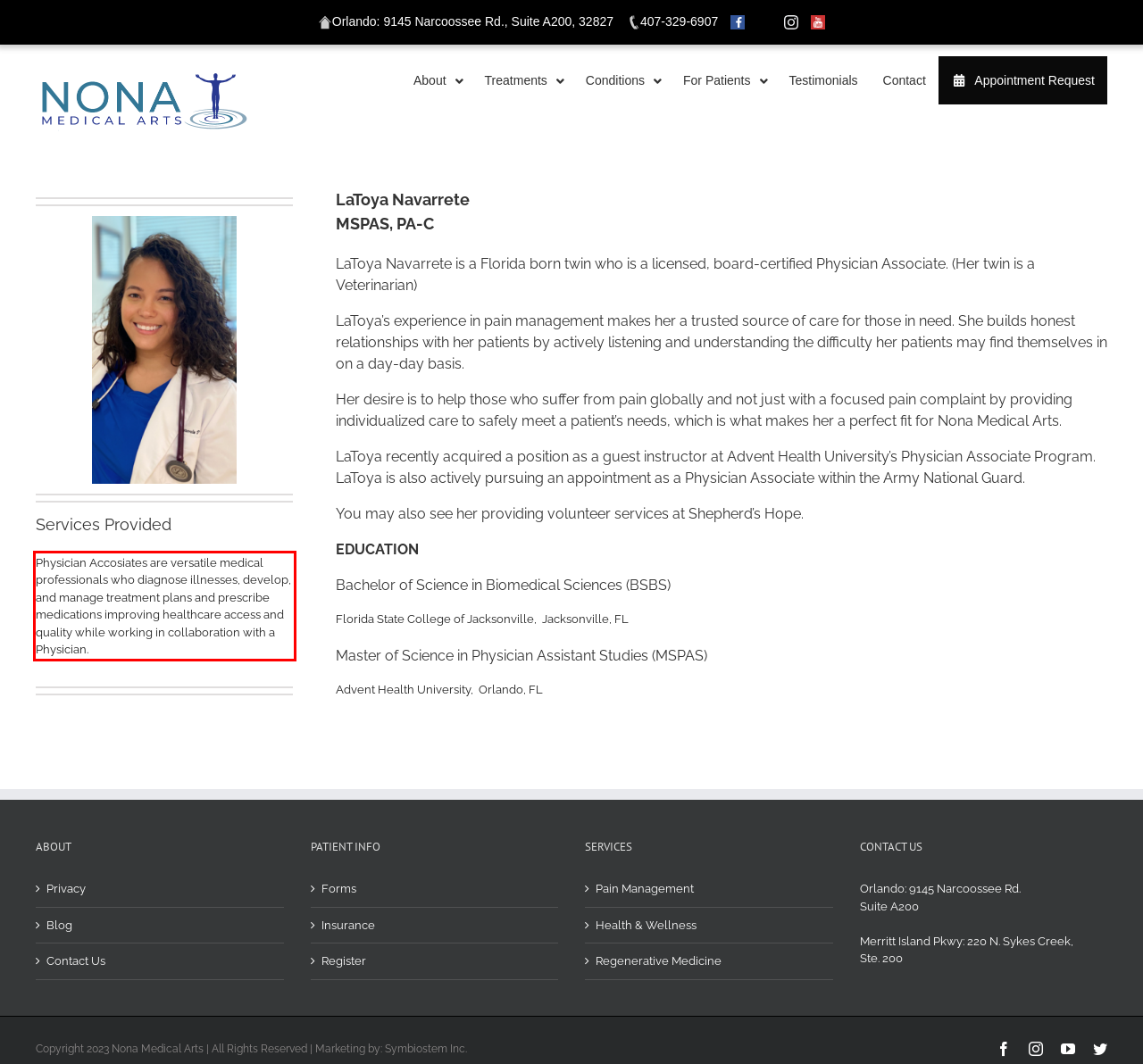Given a screenshot of a webpage containing a red bounding box, perform OCR on the text within this red bounding box and provide the text content.

Physician Accosiates are versatile medical professionals who diagnose illnesses, develop, and manage treatment plans and prescribe medications improving healthcare access and quality while working in collaboration with a Physician.